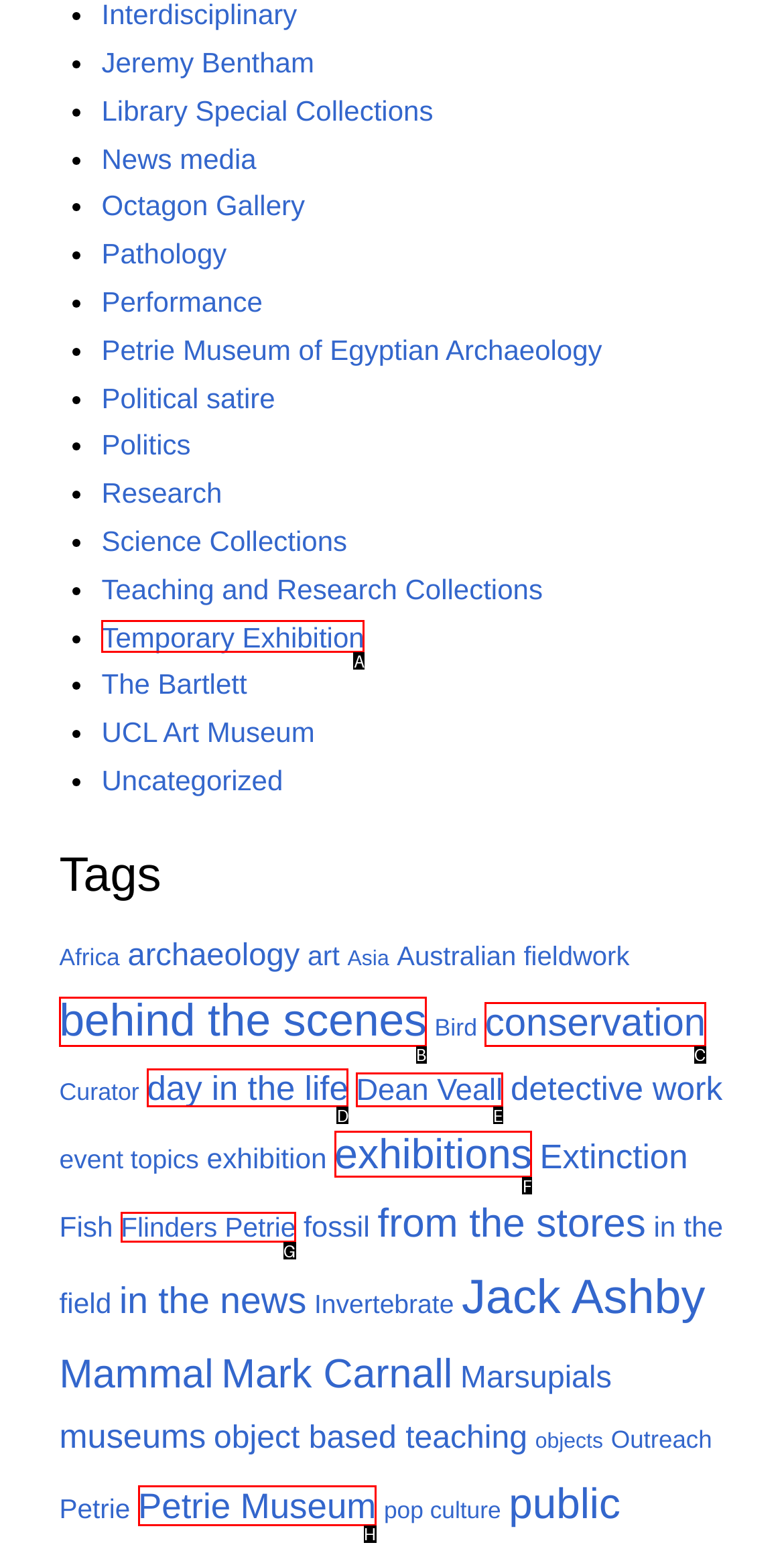For the task "View the 'behind the scenes' tag", which option's letter should you click? Answer with the letter only.

B